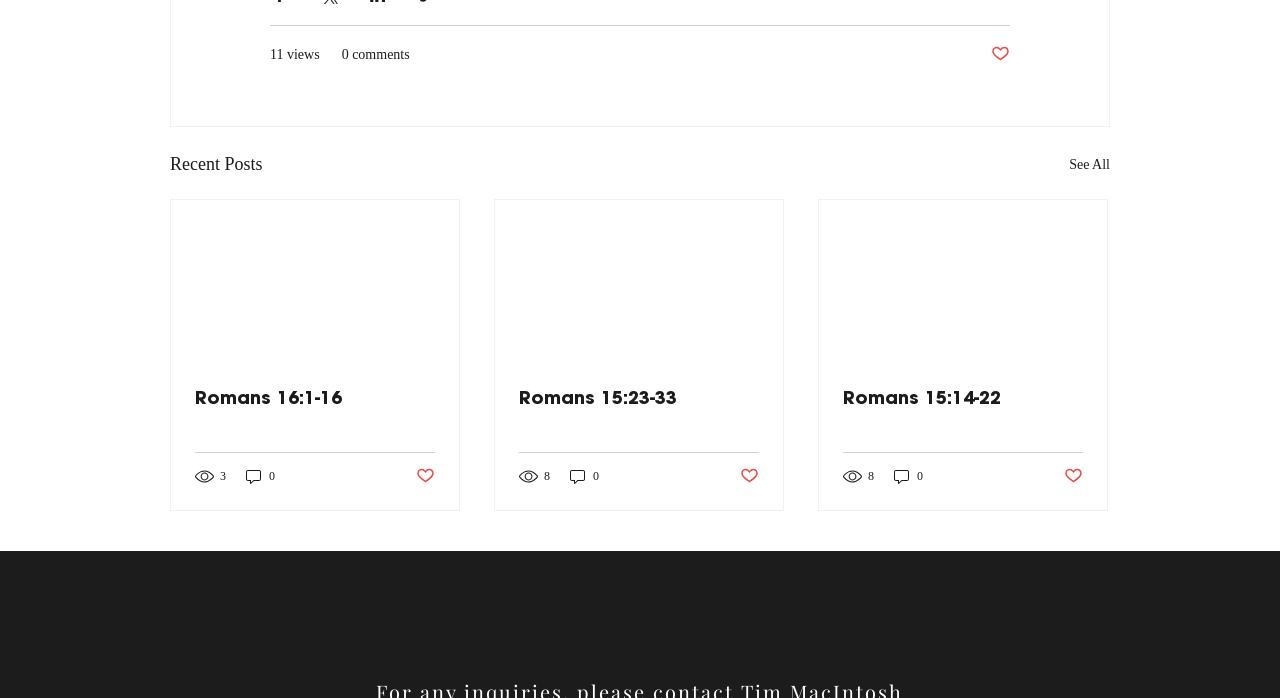Pinpoint the bounding box coordinates of the clickable element needed to complete the instruction: "View post details". The coordinates should be provided as four float numbers between 0 and 1: [left, top, right, bottom].

[0.134, 0.287, 0.359, 0.519]